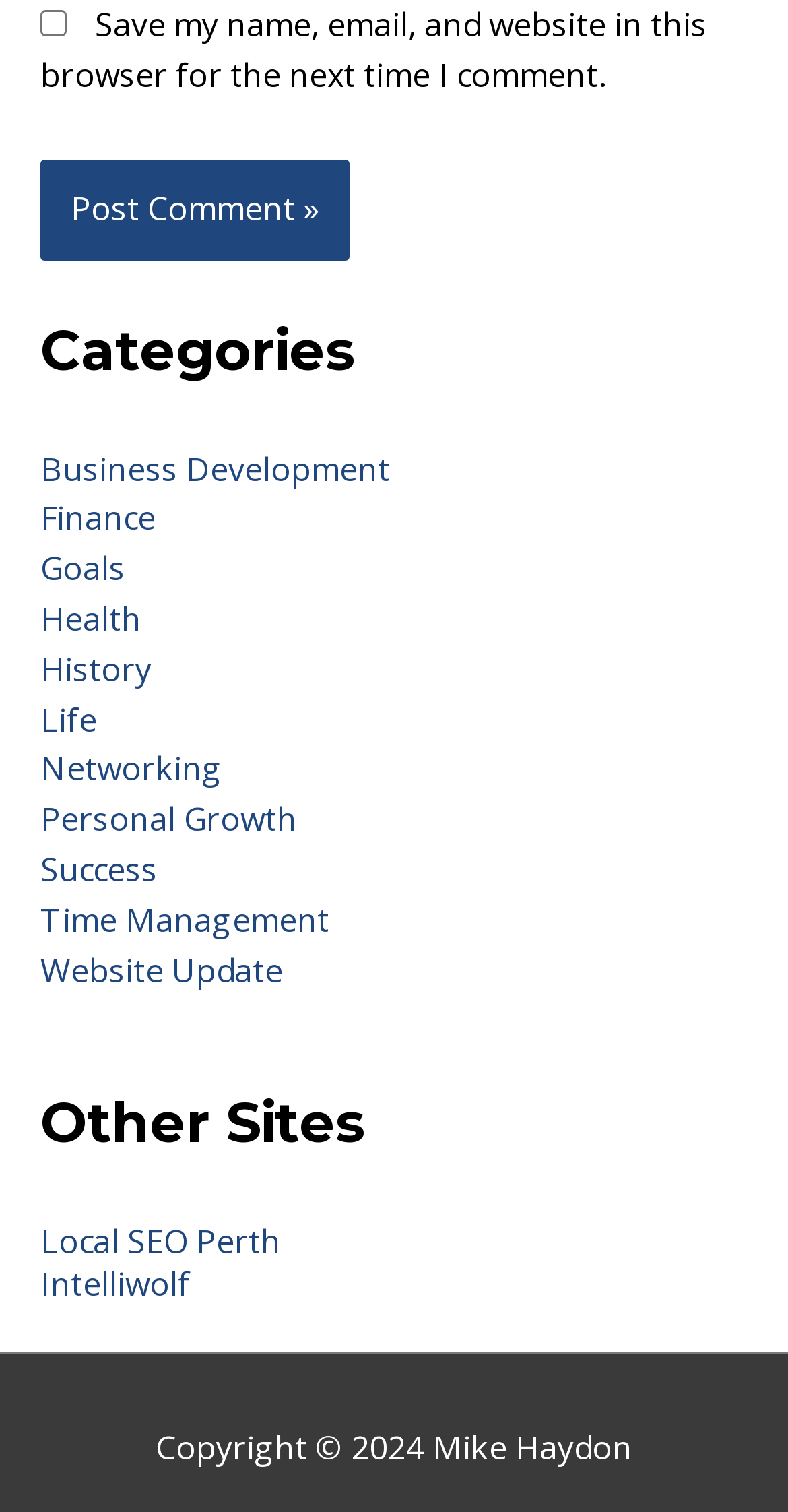Show the bounding box coordinates for the element that needs to be clicked to execute the following instruction: "Check the checkbox to save your name and email". Provide the coordinates in the form of four float numbers between 0 and 1, i.e., [left, top, right, bottom].

[0.051, 0.007, 0.085, 0.024]